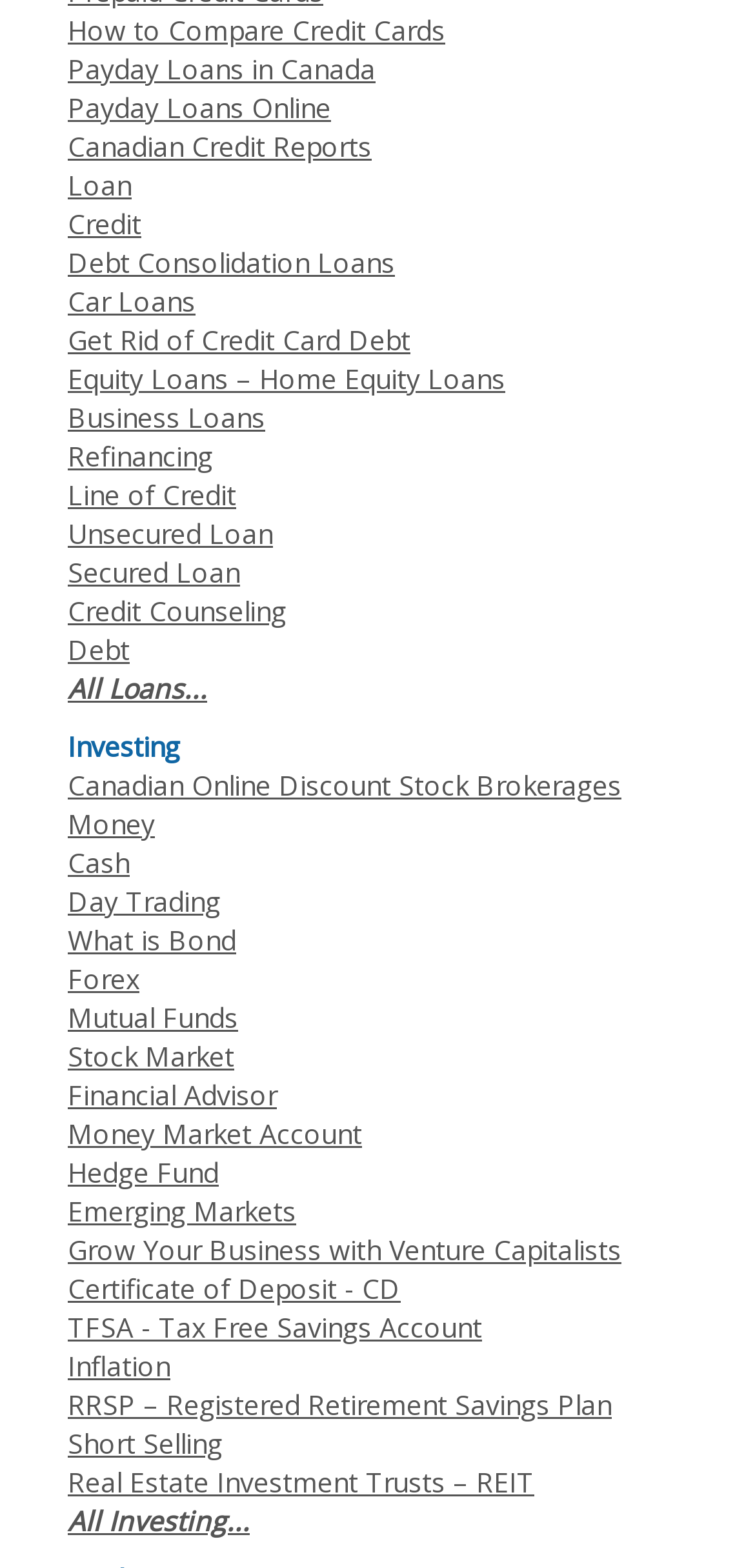Determine the bounding box coordinates for the clickable element to execute this instruction: "Get information on debt consolidation loans". Provide the coordinates as four float numbers between 0 and 1, i.e., [left, top, right, bottom].

[0.09, 0.156, 0.523, 0.179]